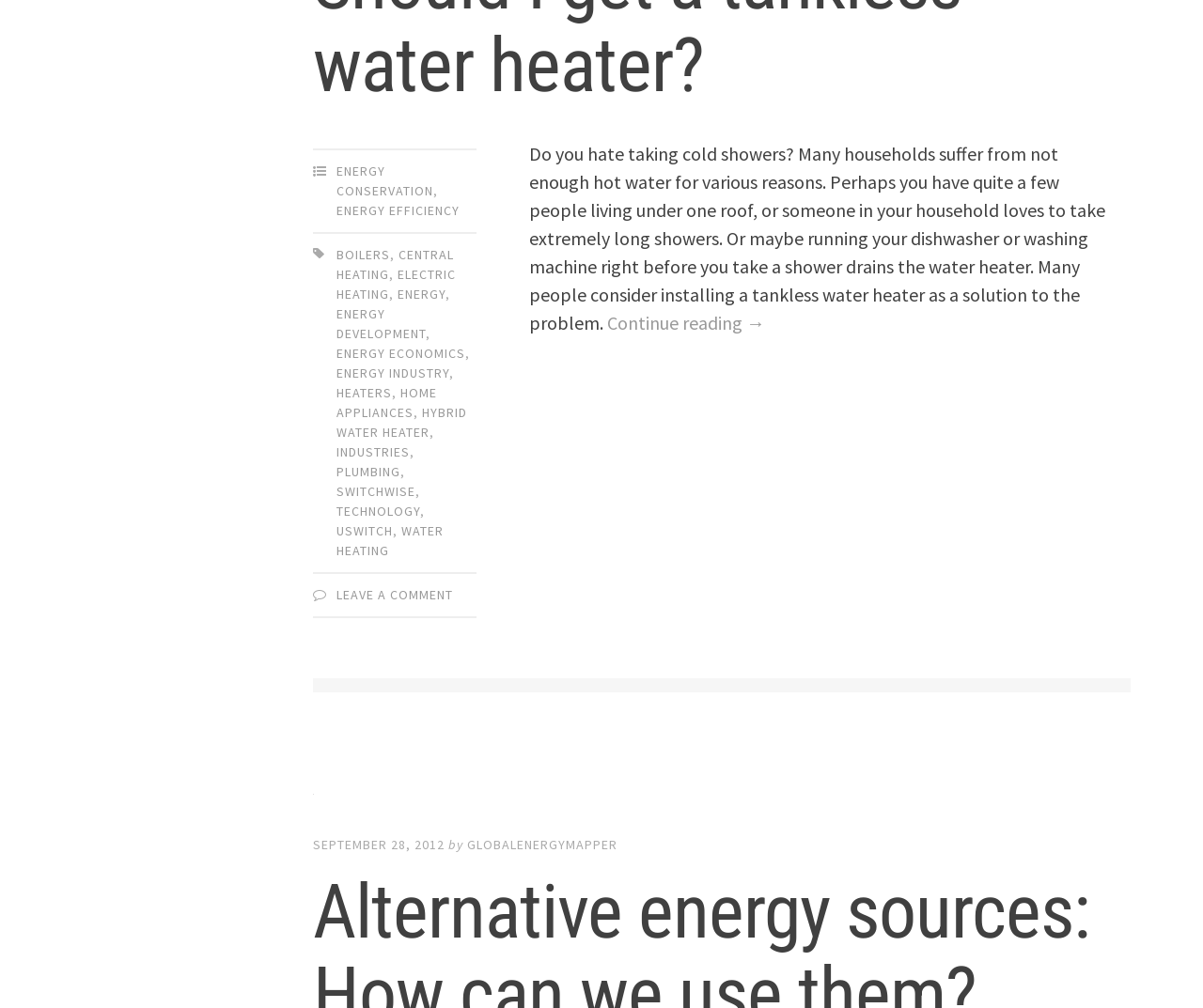Please find the bounding box coordinates of the element that must be clicked to perform the given instruction: "Read about not having enough hot water". The coordinates should be four float numbers from 0 to 1, i.e., [left, top, right, bottom].

[0.44, 0.141, 0.919, 0.332]